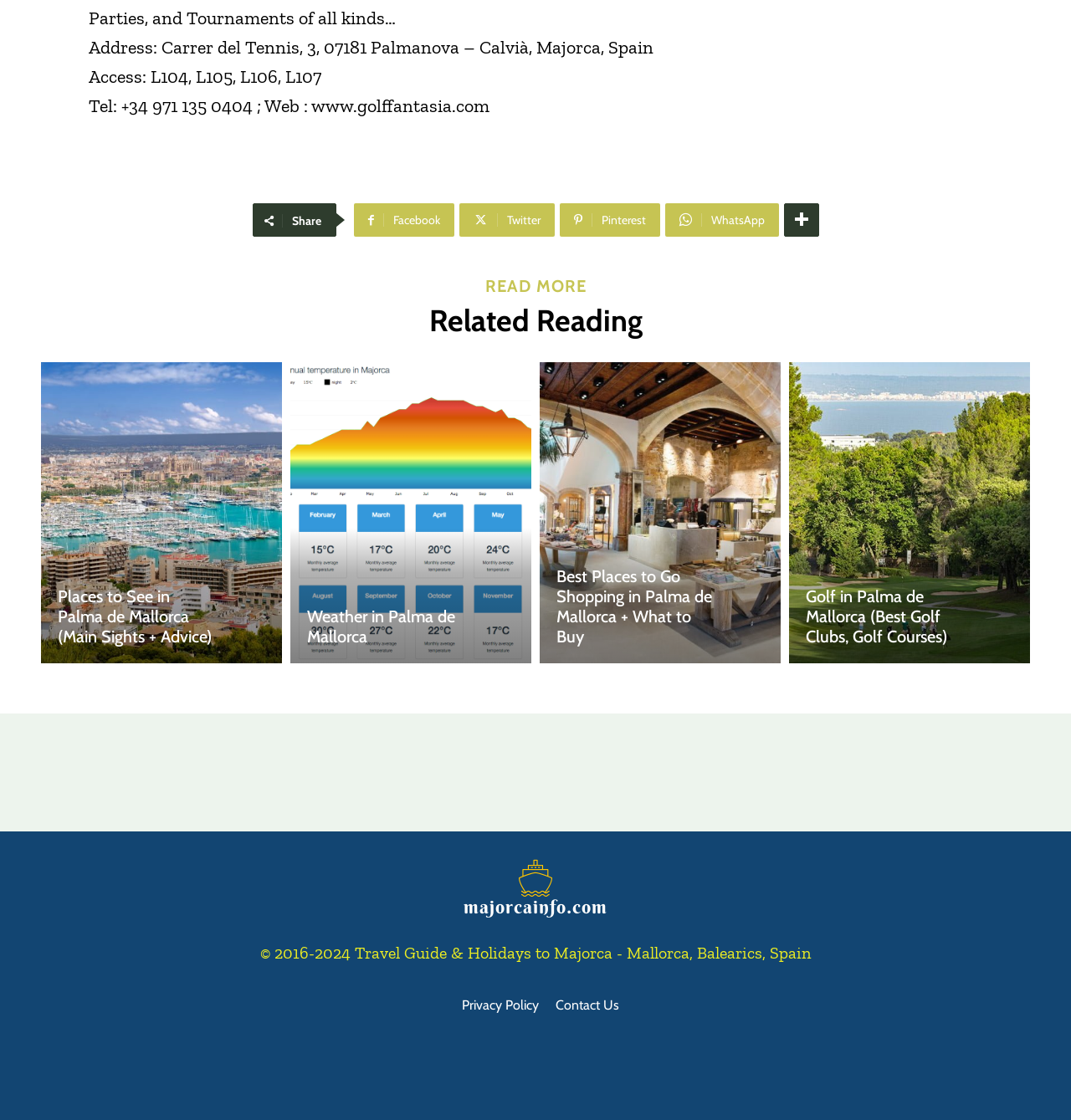What is the address of Golf Fantasia?
Please answer using one word or phrase, based on the screenshot.

Carrer del Tennis, 3, 07181 Palmanova – Calvià, Majorca, Spain